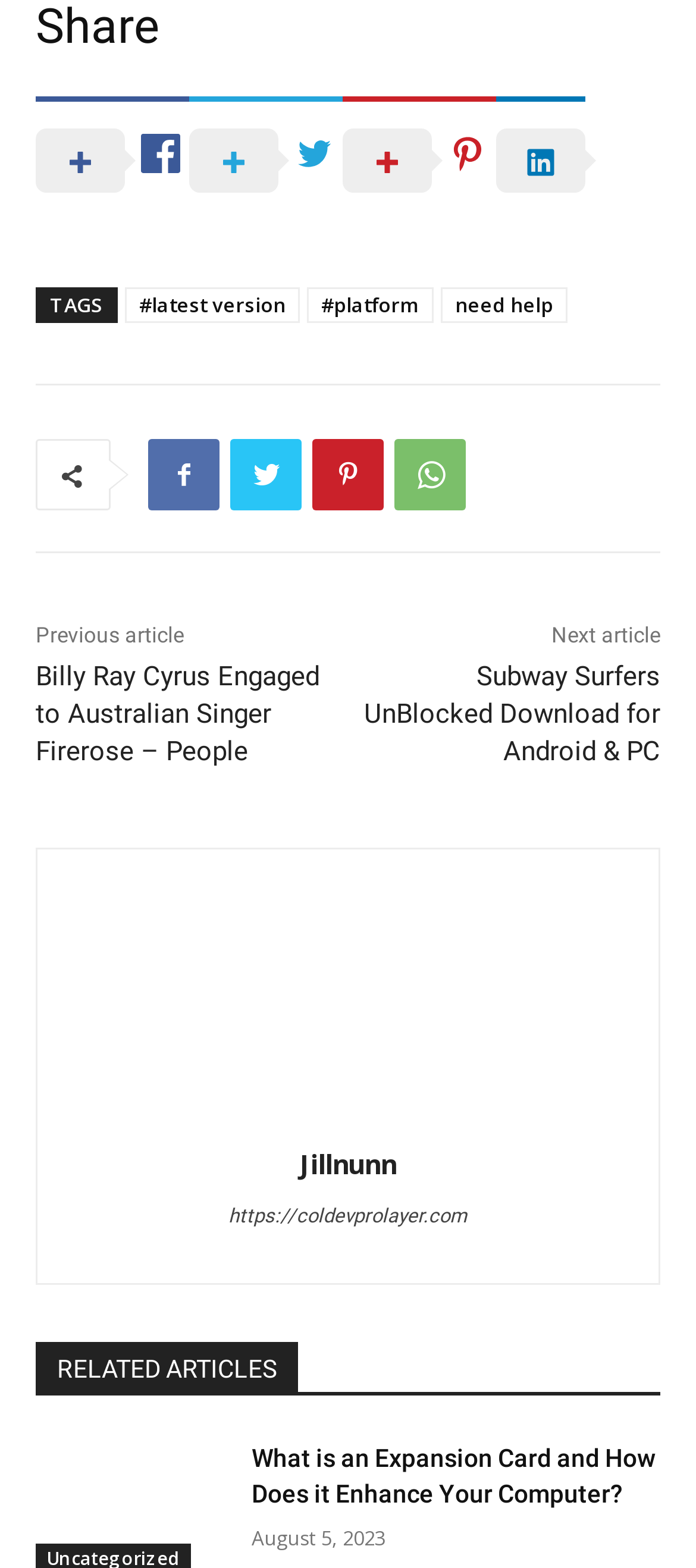Pinpoint the bounding box coordinates of the clickable area needed to execute the instruction: "Visit Jillnunn's page". The coordinates should be specified as four float numbers between 0 and 1, i.e., [left, top, right, bottom].

[0.35, 0.566, 0.65, 0.699]